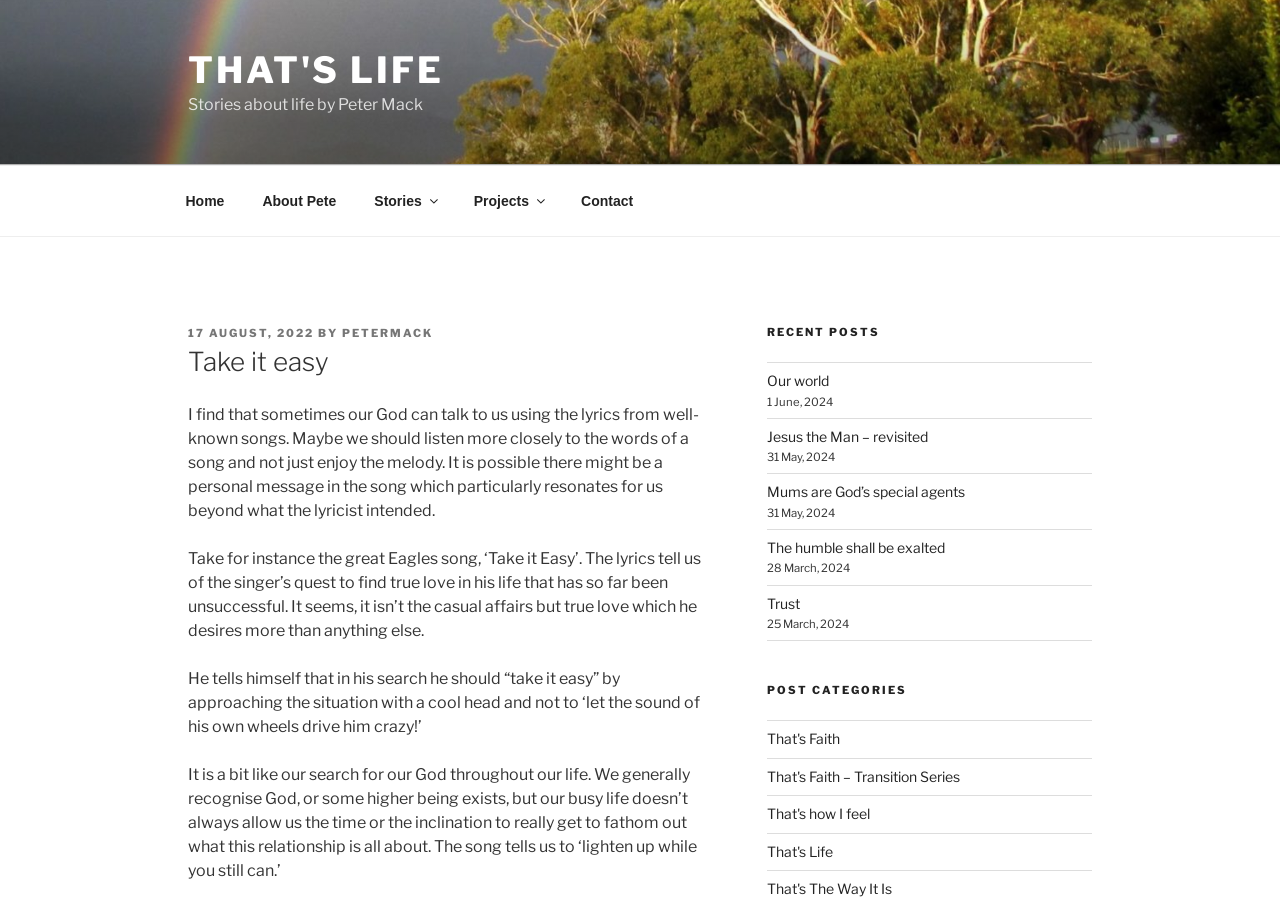Please provide a comprehensive response to the question below by analyzing the image: 
What is the date of the post 'Jesus the Man – revisited'?

I found the answer by looking at the static text element '31 May, 2024' which is located next to the link 'Jesus the Man – revisited' in the 'Recent Posts' section.